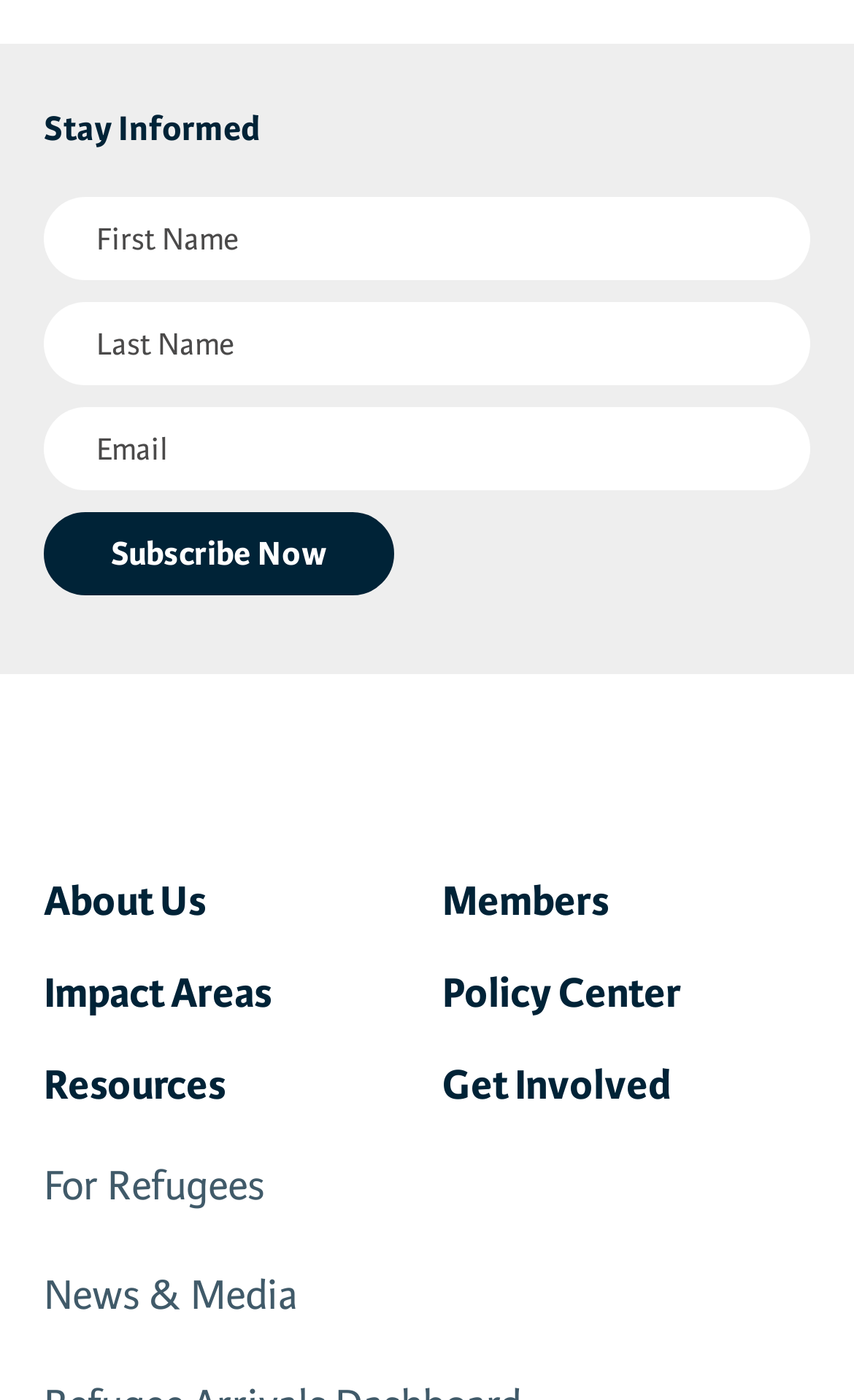What is the logo at the top?
Please answer the question as detailed as possible.

The image at the top of the page is a logo, and the link text associated with it is 'Refugee Council USA Logo', indicating that it is the logo of the Refugee Council USA organization.